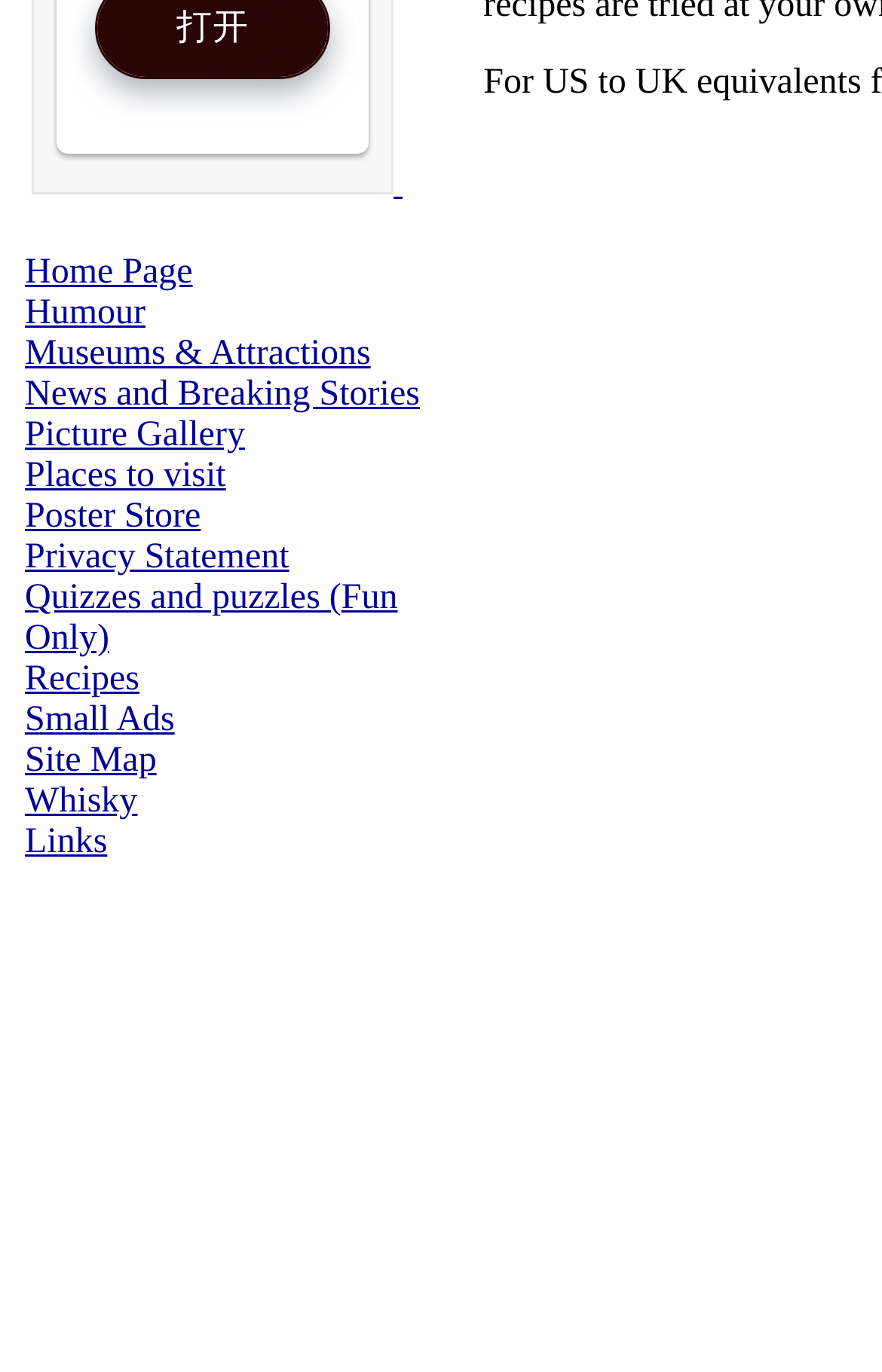What is the last link on the top of the page?
Based on the visual, give a brief answer using one word or a short phrase.

Links